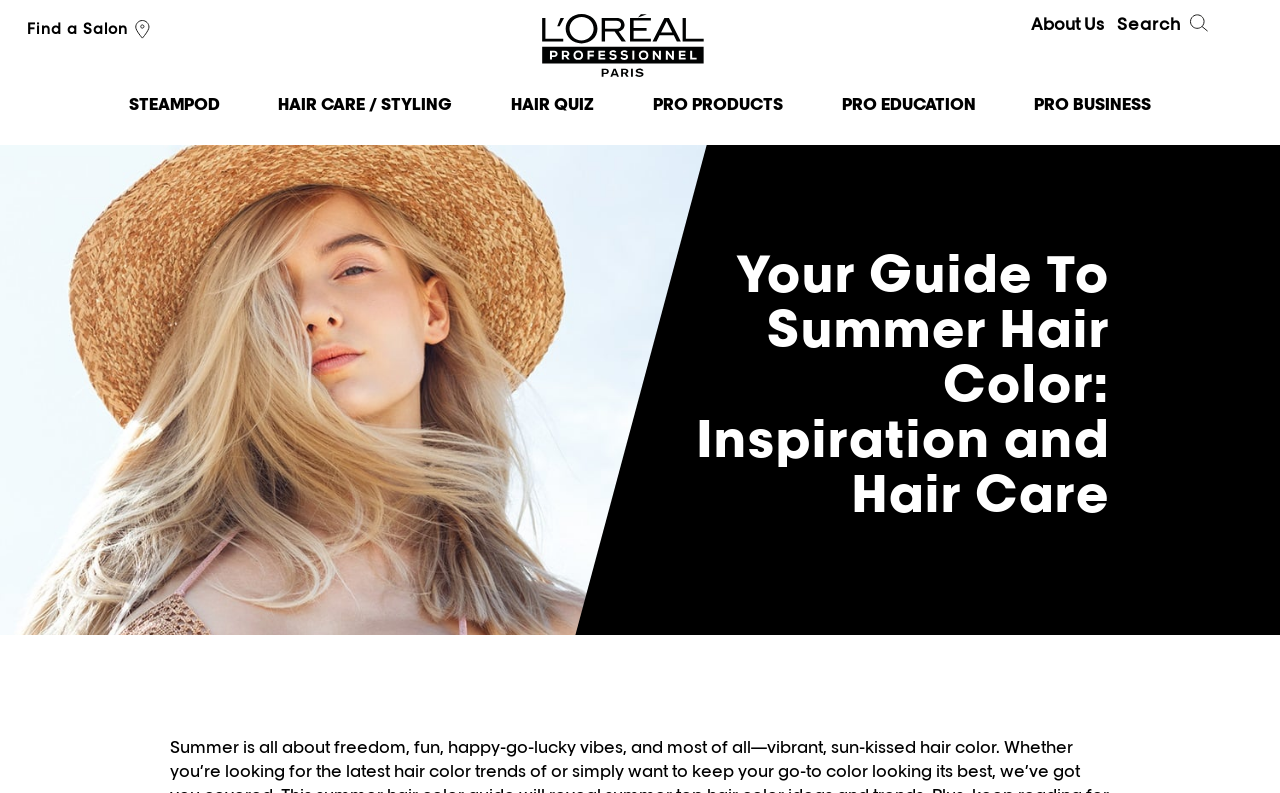Identify and provide the text content of the webpage's primary headline.

Your Guide To Summer Hair Color: Inspiration and Hair Care